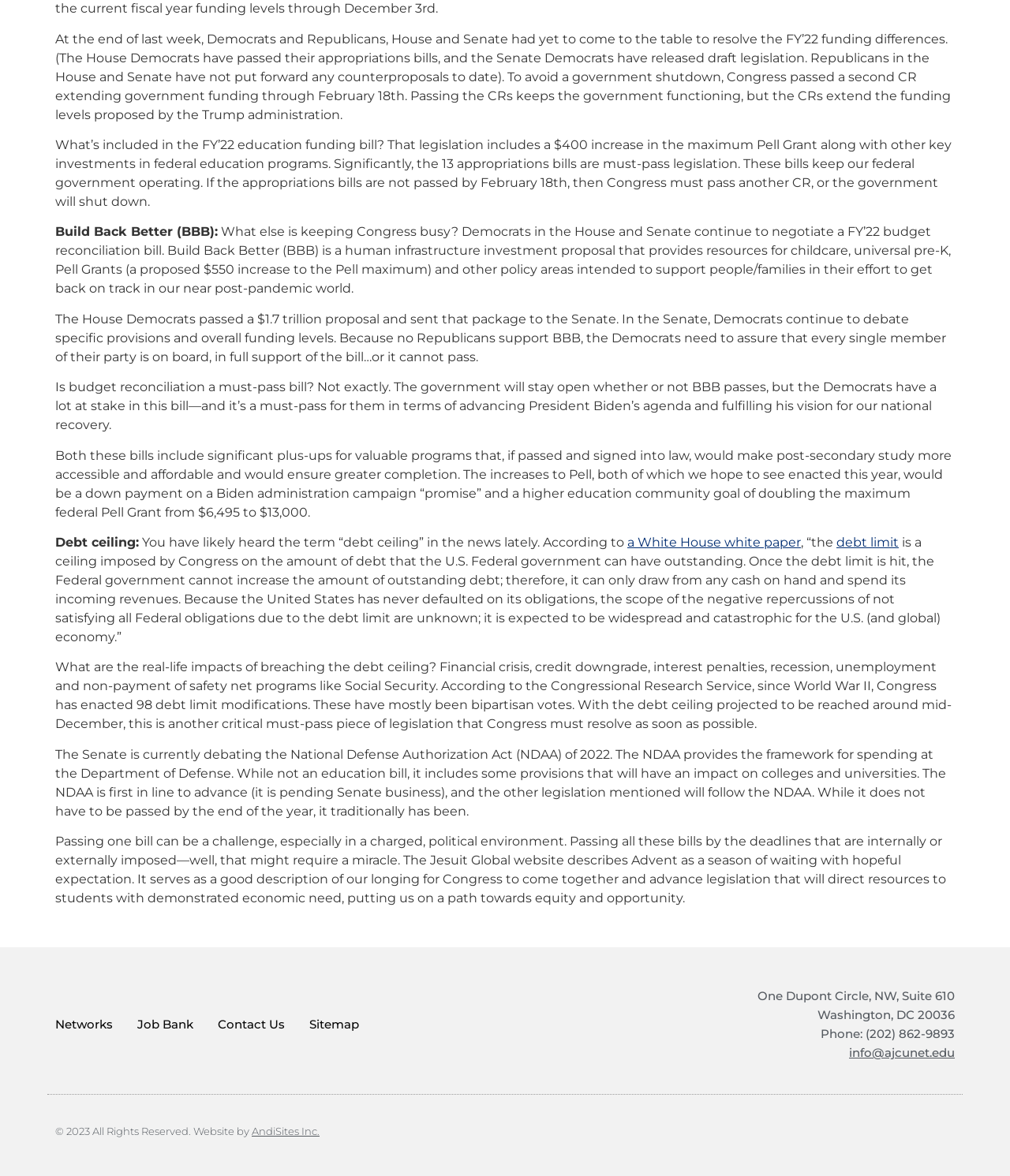Give a concise answer of one word or phrase to the question: 
What is the National Defense Authorization Act (NDAA) of 2022?

Framework for spending at the Department of Defense